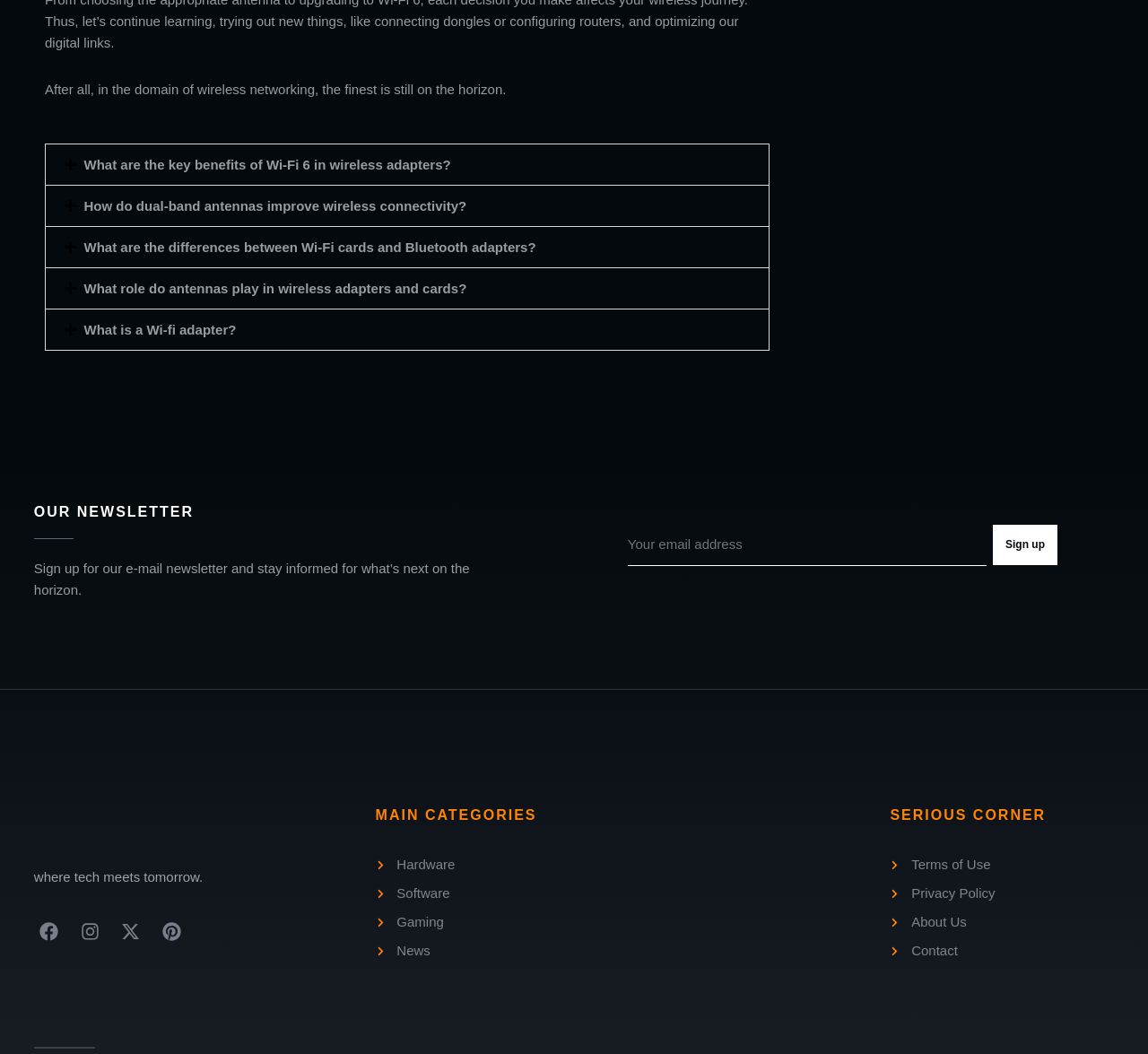Please mark the bounding box coordinates of the area that should be clicked to carry out the instruction: "Click on 'What are the key benefits of Wi-Fi 6 in wireless adapters?'".

[0.04, 0.137, 0.67, 0.175]